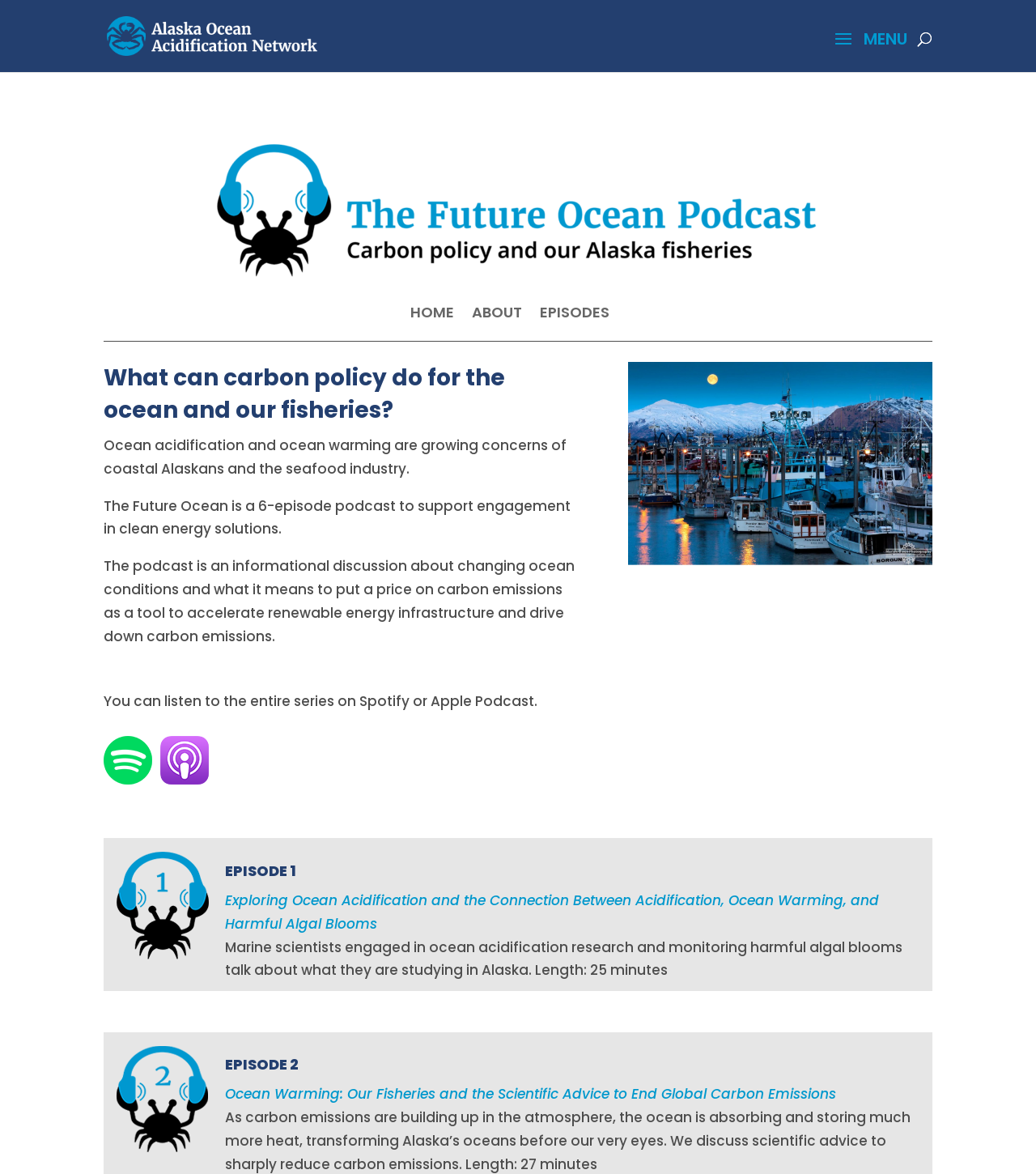From the screenshot, find the bounding box of the UI element matching this description: "Episodes". Supply the bounding box coordinates in the form [left, top, right, bottom], each a float between 0 and 1.

[0.521, 0.261, 0.604, 0.276]